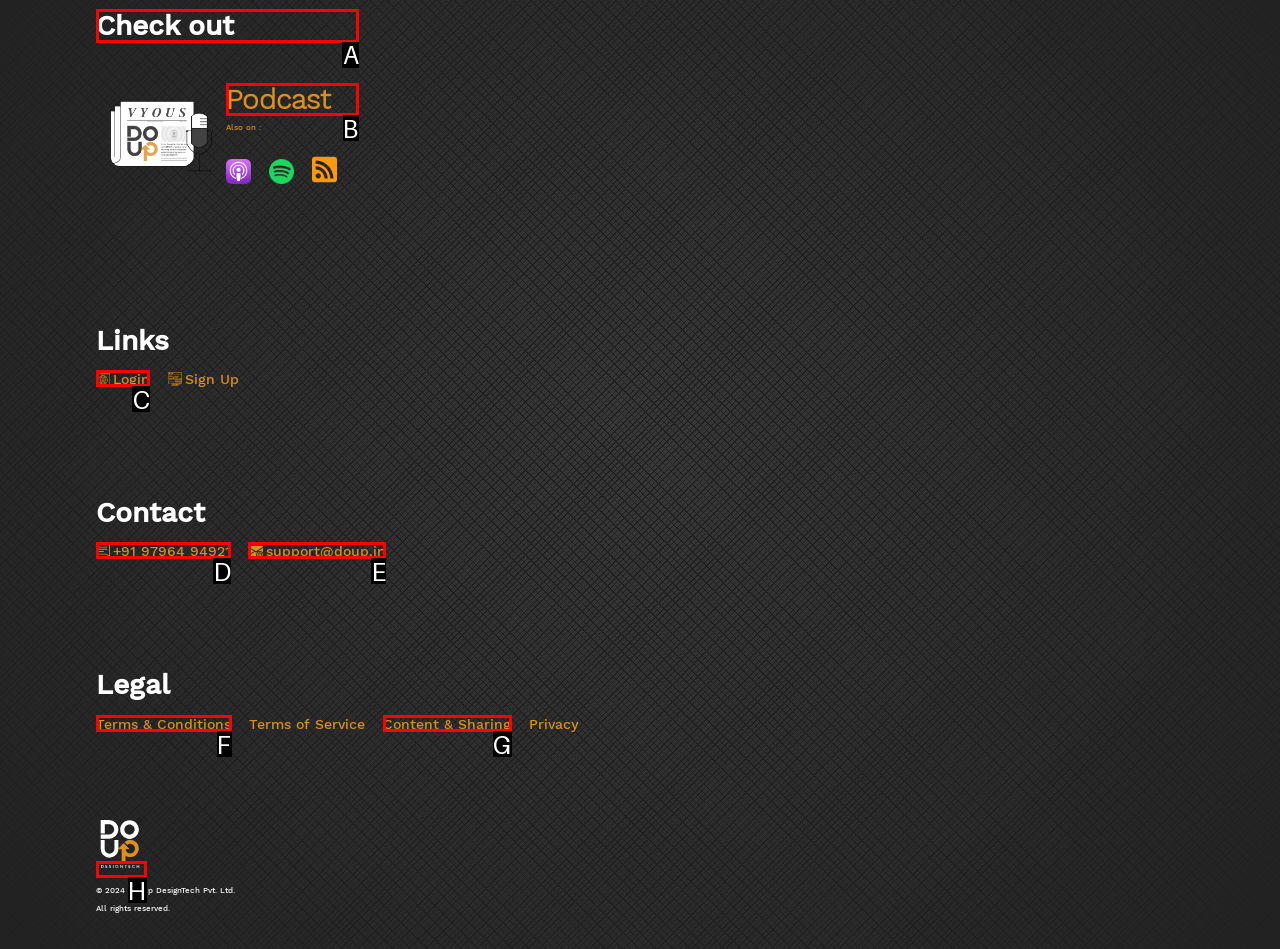Tell me which letter corresponds to the UI element that will allow you to Listen to podcast. Answer with the letter directly.

B